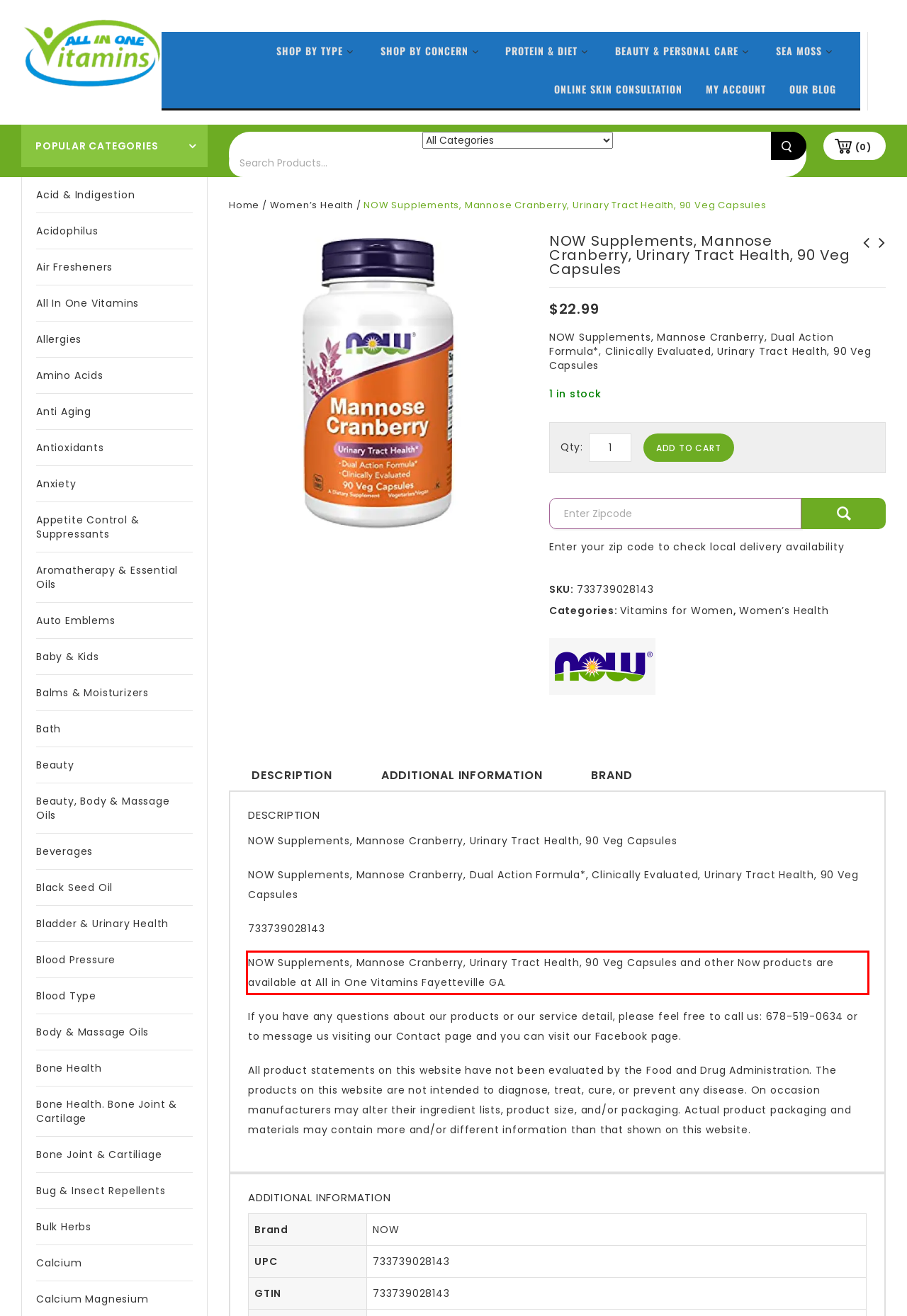Please identify and extract the text content from the UI element encased in a red bounding box on the provided webpage screenshot.

NOW Supplements, Mannose Cranberry, Urinary Tract Health, 90 Veg Capsules and other Now products are available at All in One Vitamins Fayetteville GA.